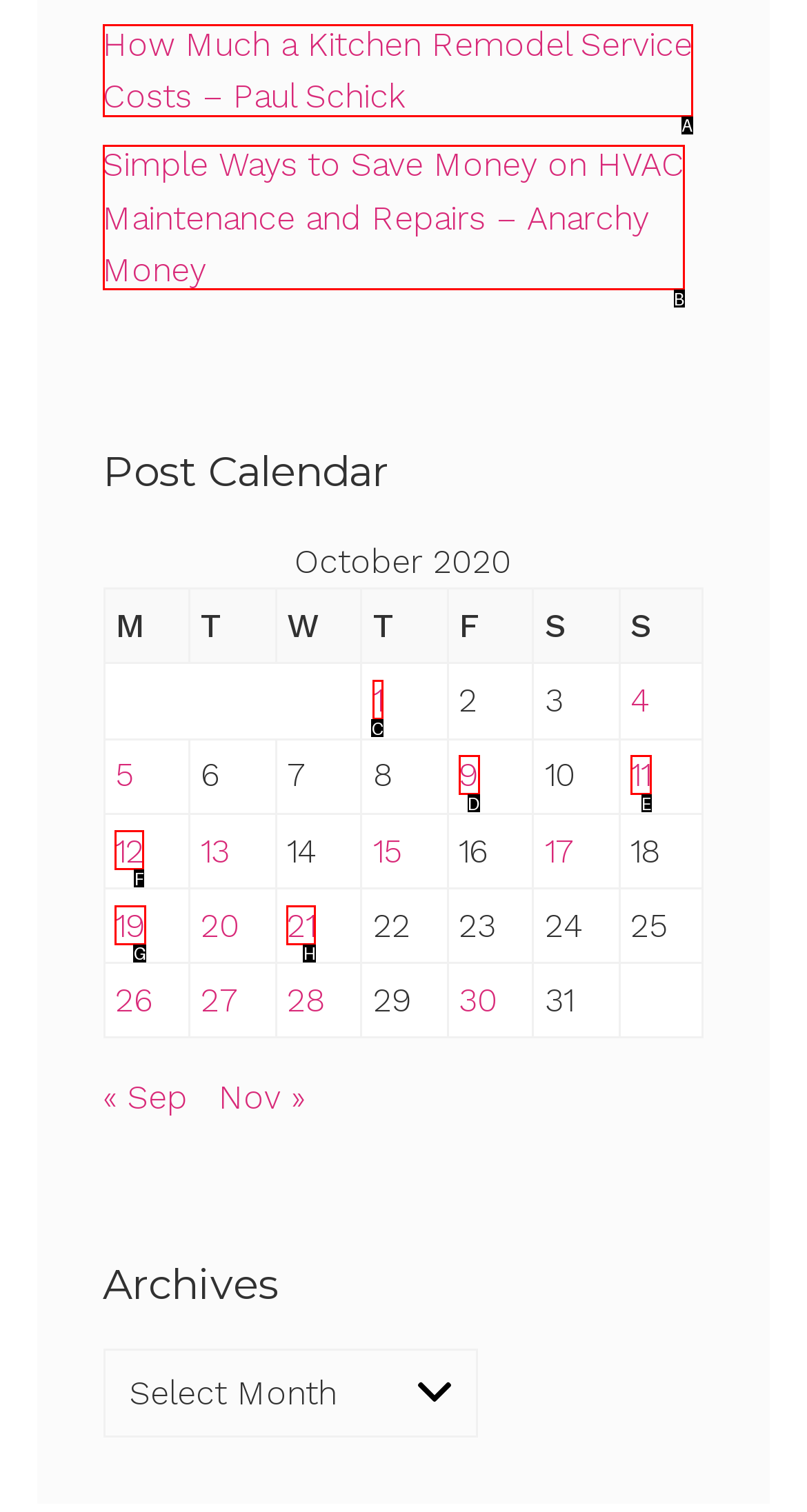Specify which element within the red bounding boxes should be clicked for this task: Visit HOME page Respond with the letter of the correct option.

None